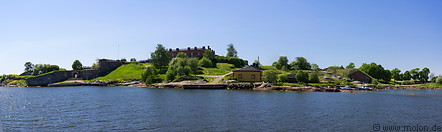Create a detailed narrative of what is happening in the image.

The image showcases a stunning panoramic view of Suomenlinna, a historic sea fortress located on a group of islands just south of Helsinki, Finland. The fortress is prominently visible against a bright blue sky, highlighting its lush green hills and well-preserved structures. In the foreground, the serene waters reflect the vibrant landscape, while various buildings and fortifications create a picturesque setting that speaks to its military history. Suomenlinna is not only an architectural marvel but also a UNESCO World Heritage site, attracting visitors eager to explore its rich cultural heritage. The scene captures the harmonious blend of nature and historical significance, making it an iconic representation of Finnish history.